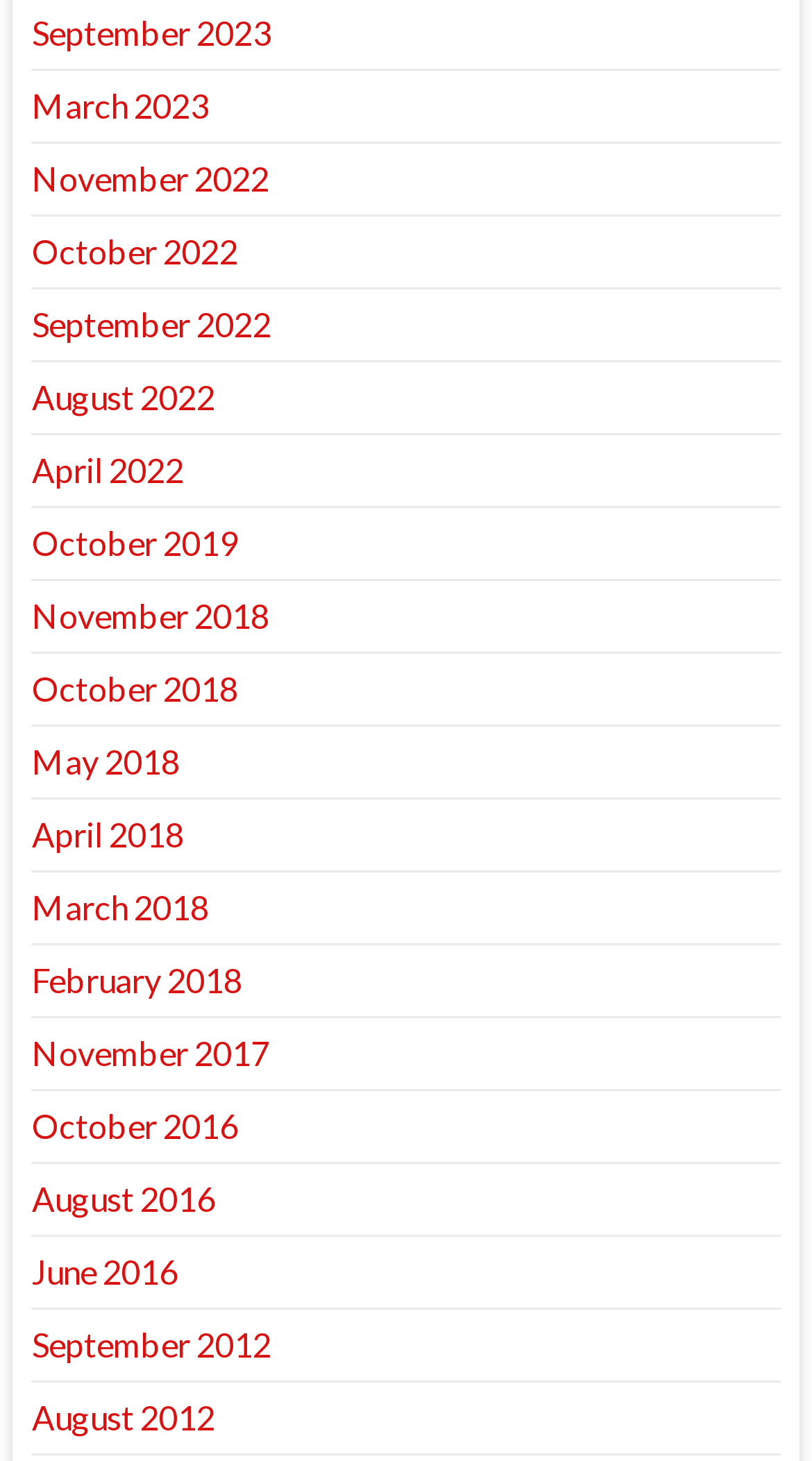Find the bounding box of the UI element described as: "November 2022". The bounding box coordinates should be given as four float values between 0 and 1, i.e., [left, top, right, bottom].

[0.039, 0.108, 0.332, 0.135]